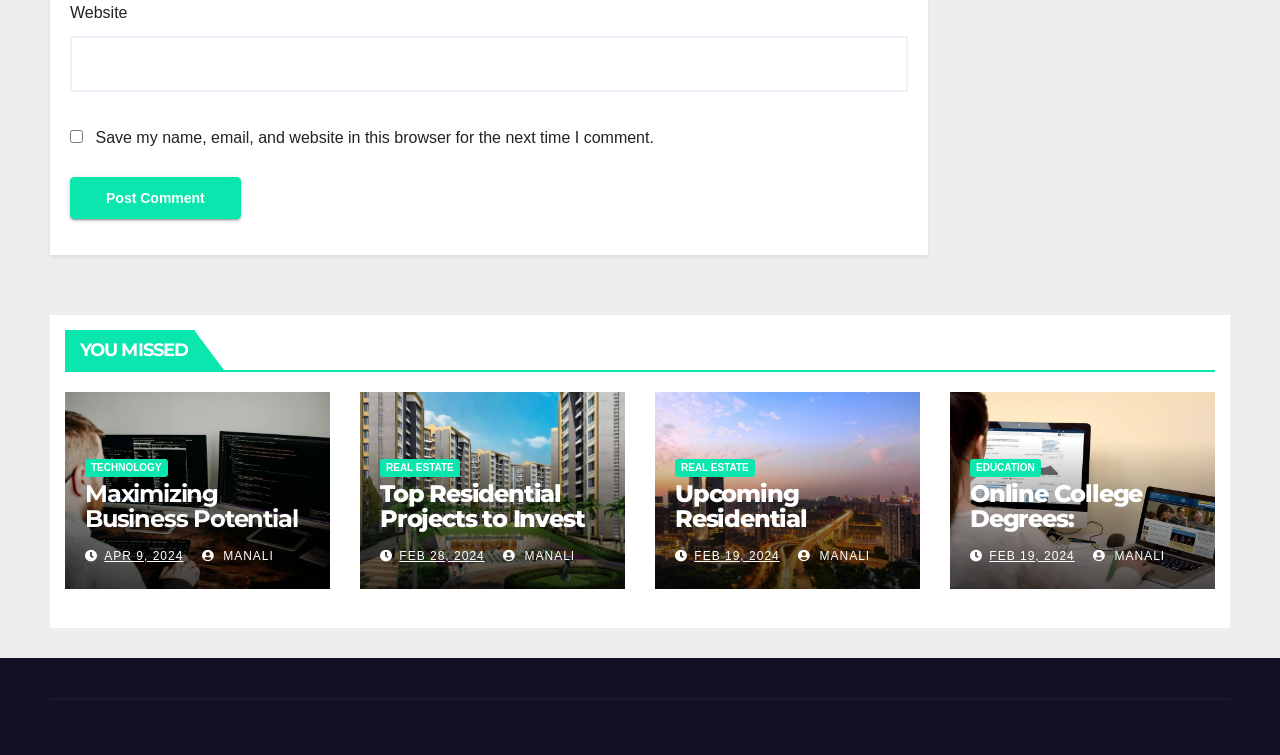Determine the bounding box coordinates of the clickable region to execute the instruction: "Read about Maximizing Business Potential Through Managed IT Services". The coordinates should be four float numbers between 0 and 1, denoted as [left, top, right, bottom].

[0.066, 0.634, 0.235, 0.772]